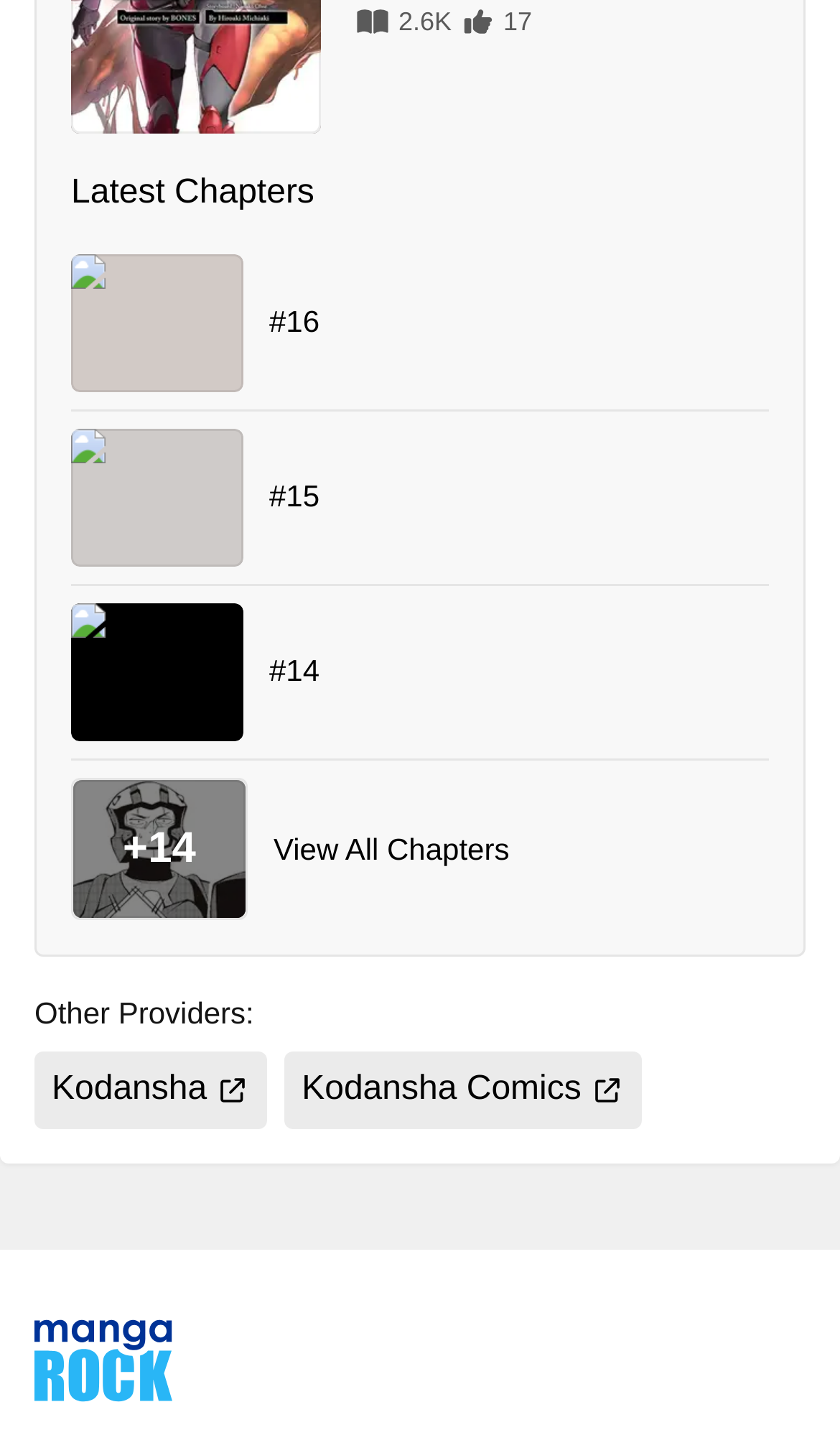Extract the bounding box for the UI element that matches this description: "+14View All Chapters".

[0.085, 0.544, 0.915, 0.643]